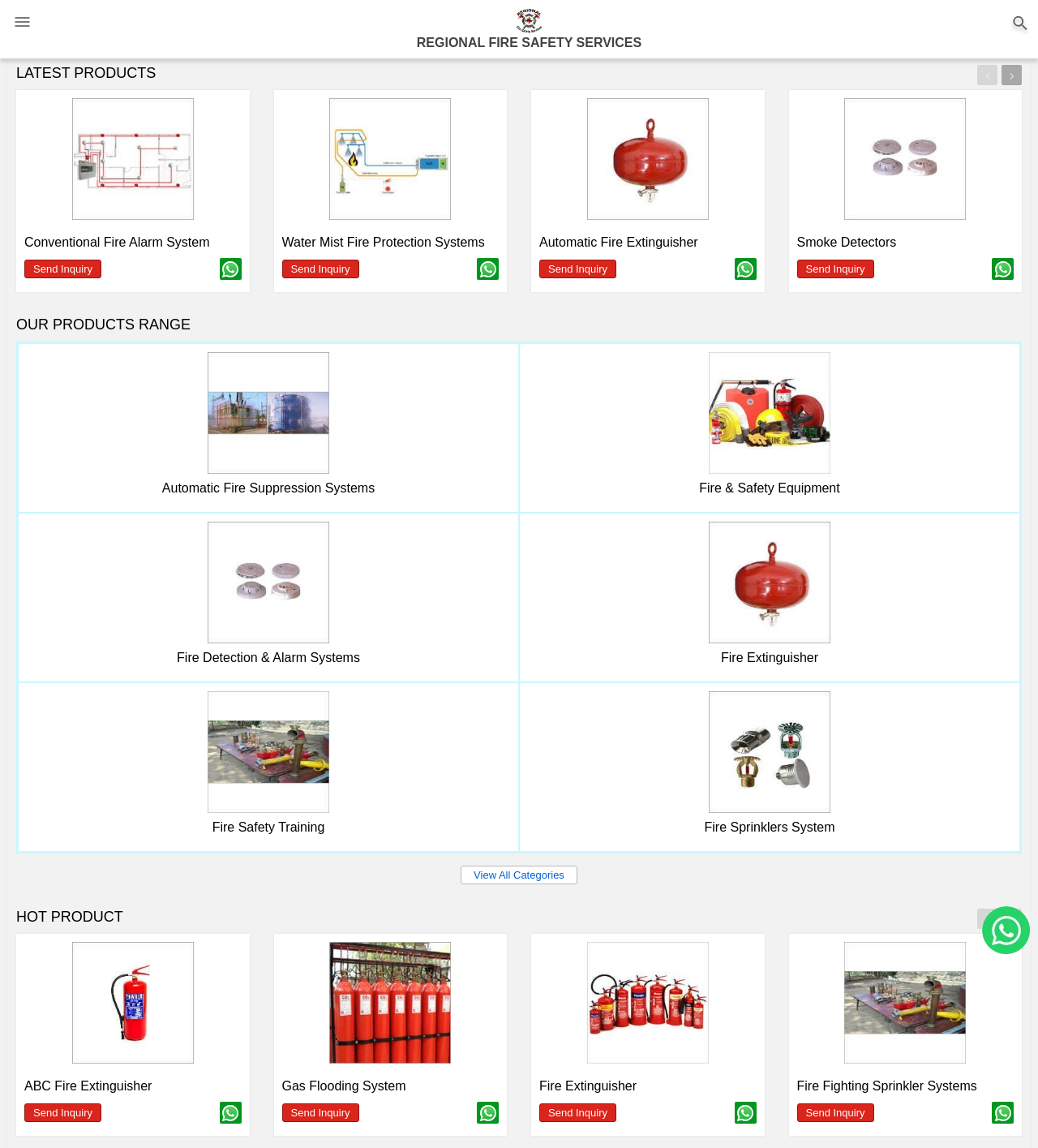Indicate the bounding box coordinates of the clickable region to achieve the following instruction: "View the 'Colchester United Ladies FC' homepage."

None